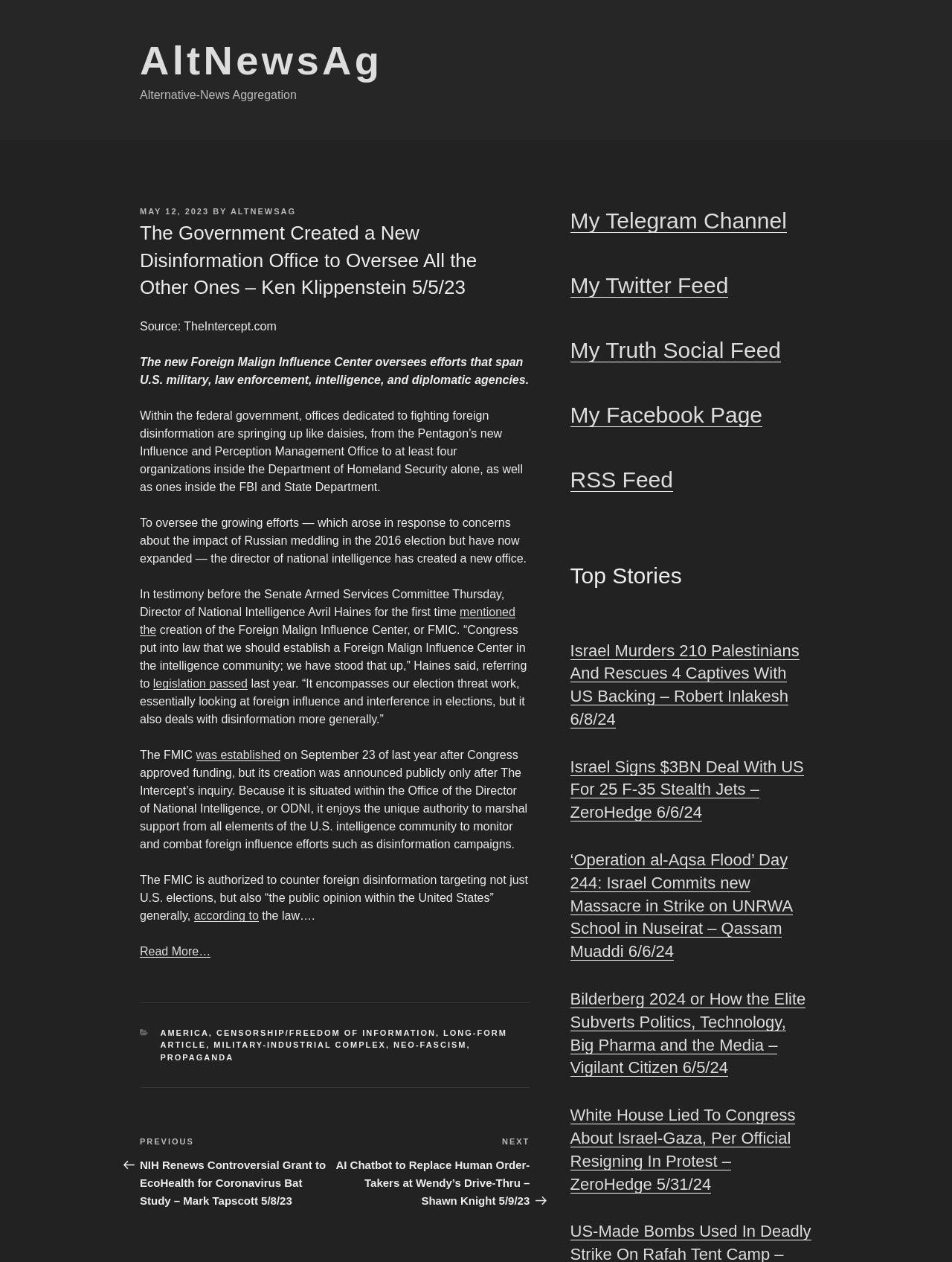Who is the author of the article?
Look at the screenshot and provide an in-depth answer.

The author of the article is mentioned in the meta description as 'Ken Klippenstein 5/5/23', and also at the top of the article.